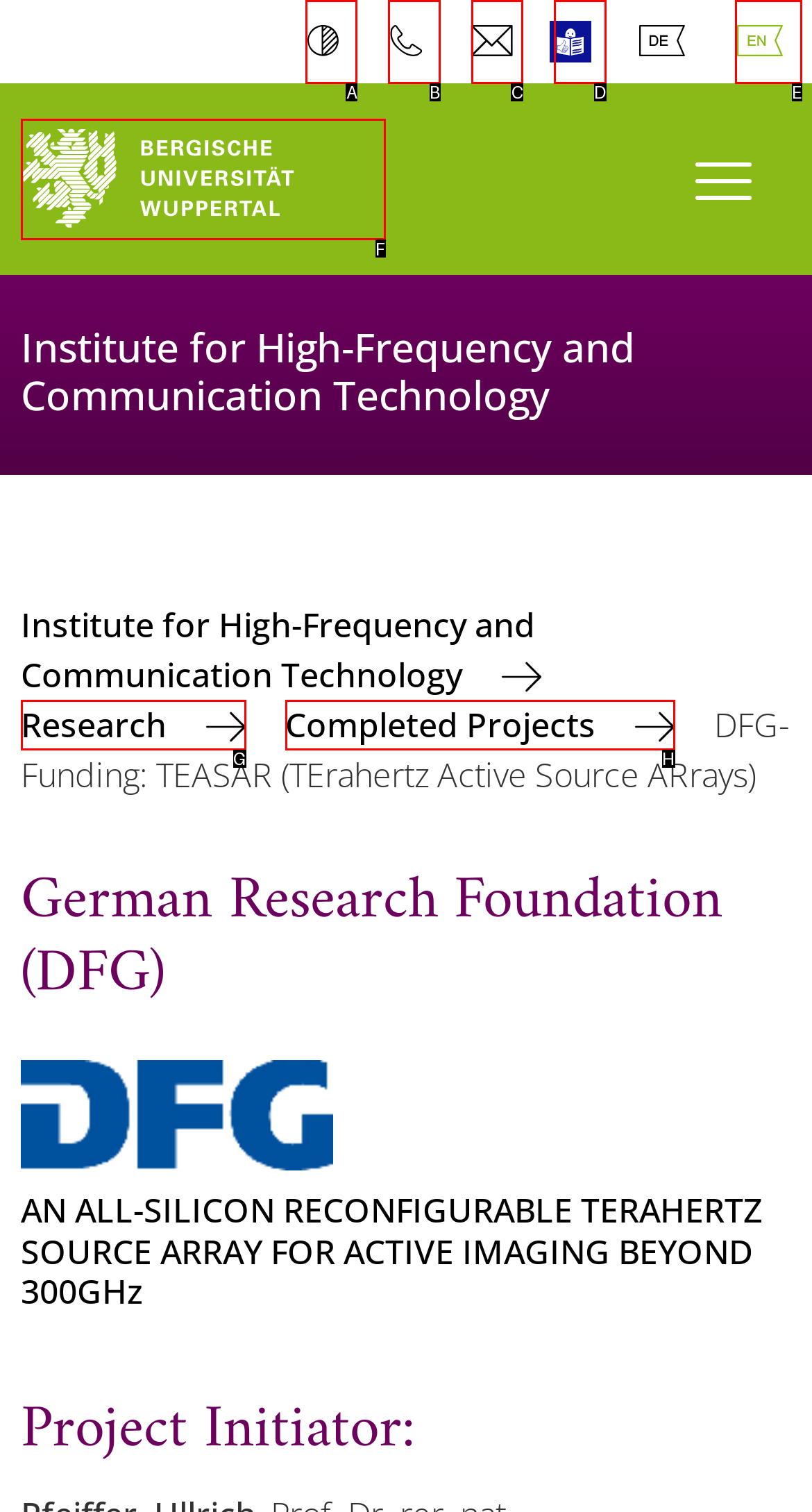Using the provided description: Contrast, select the most fitting option and return its letter directly from the choices.

A